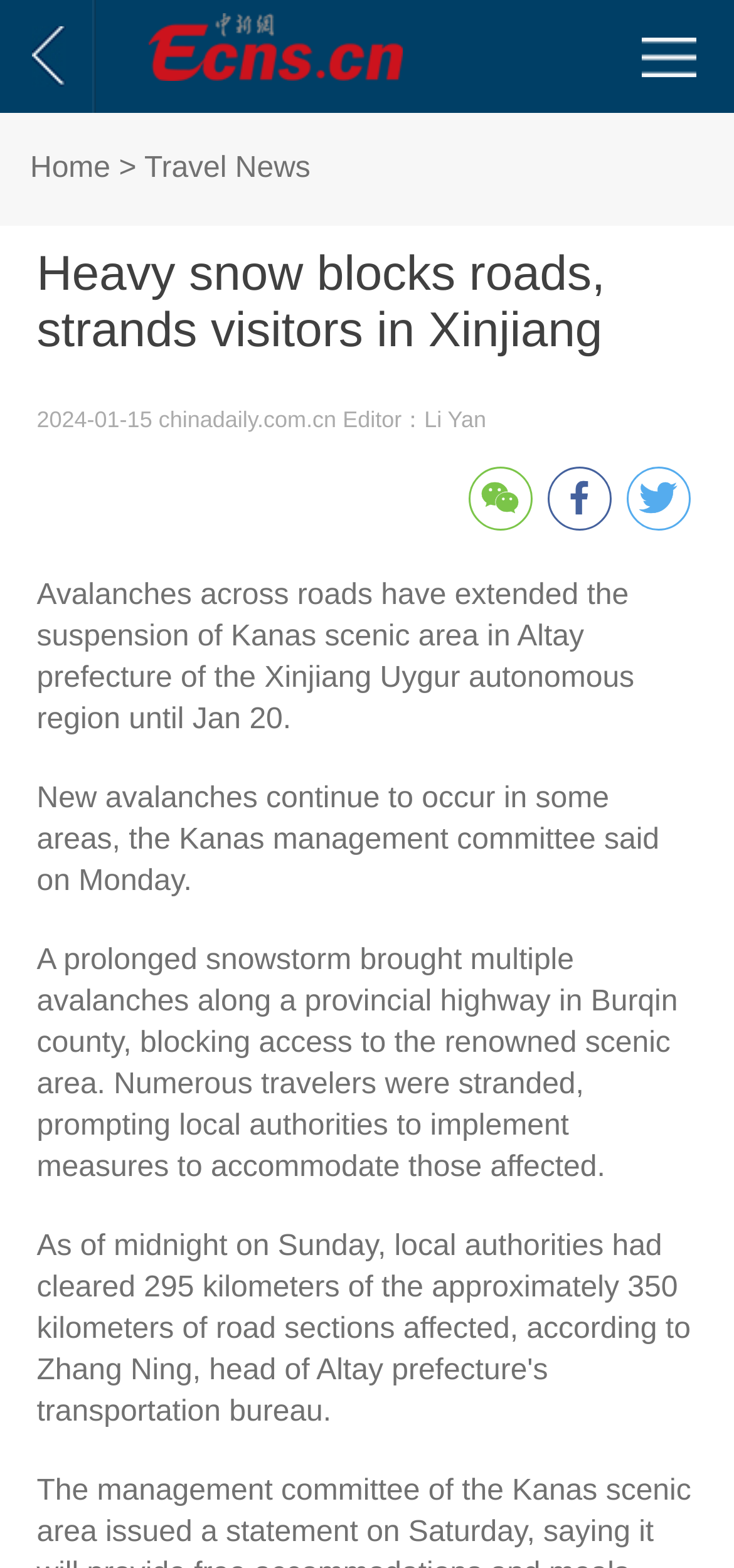What is the current weather condition?
Based on the image, give a one-word or short phrase answer.

Snowy